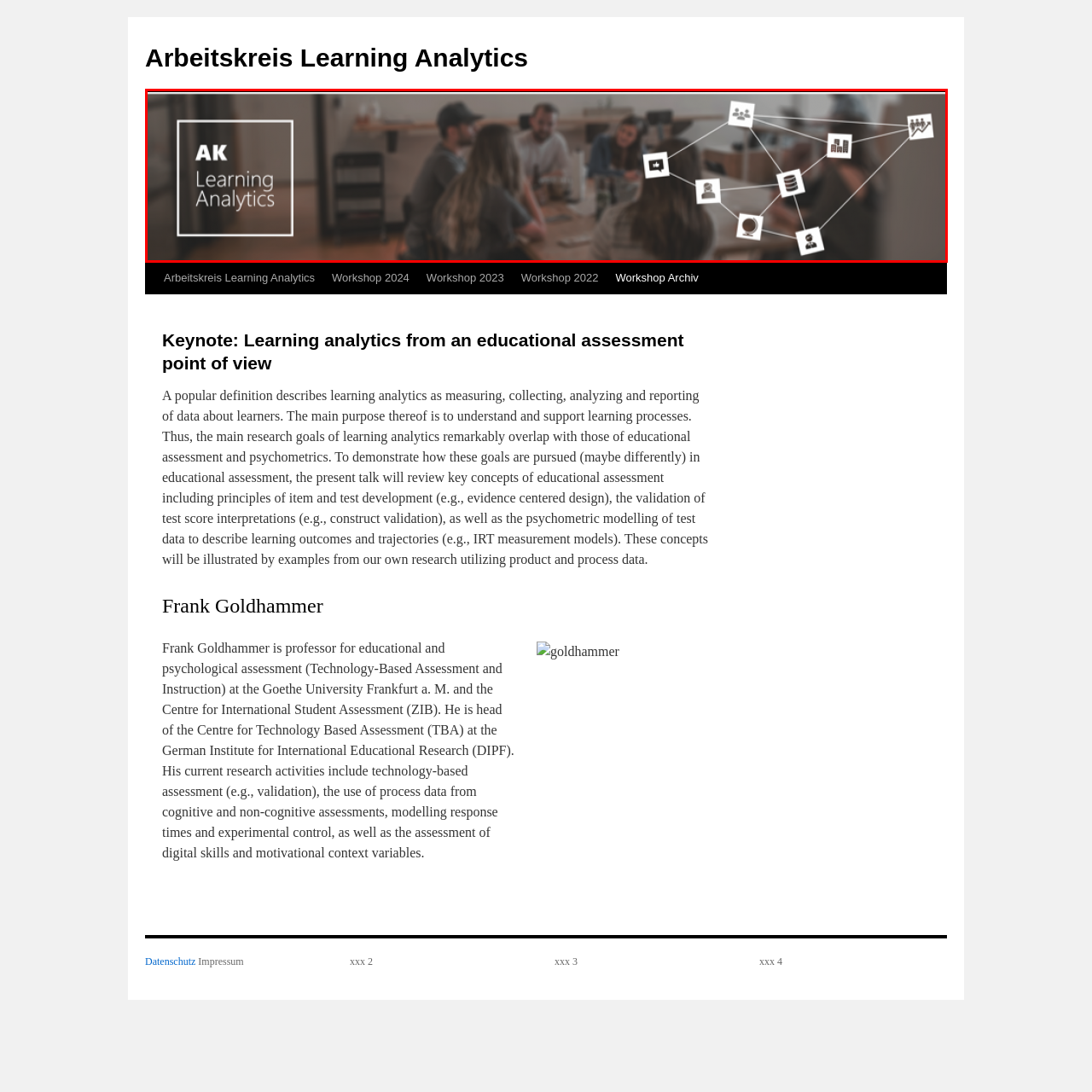Focus your attention on the image enclosed by the red boundary and provide a thorough answer to the question that follows, based on the image details: What is represented by the icons connected by lines?

The icons connected by lines on the right side of the image represent key concepts related to learning analytics, such as data monitoring, assessment, and collaboration, highlighting the integration of technology in education and the importance of data-driven decision-making in educational assessment.